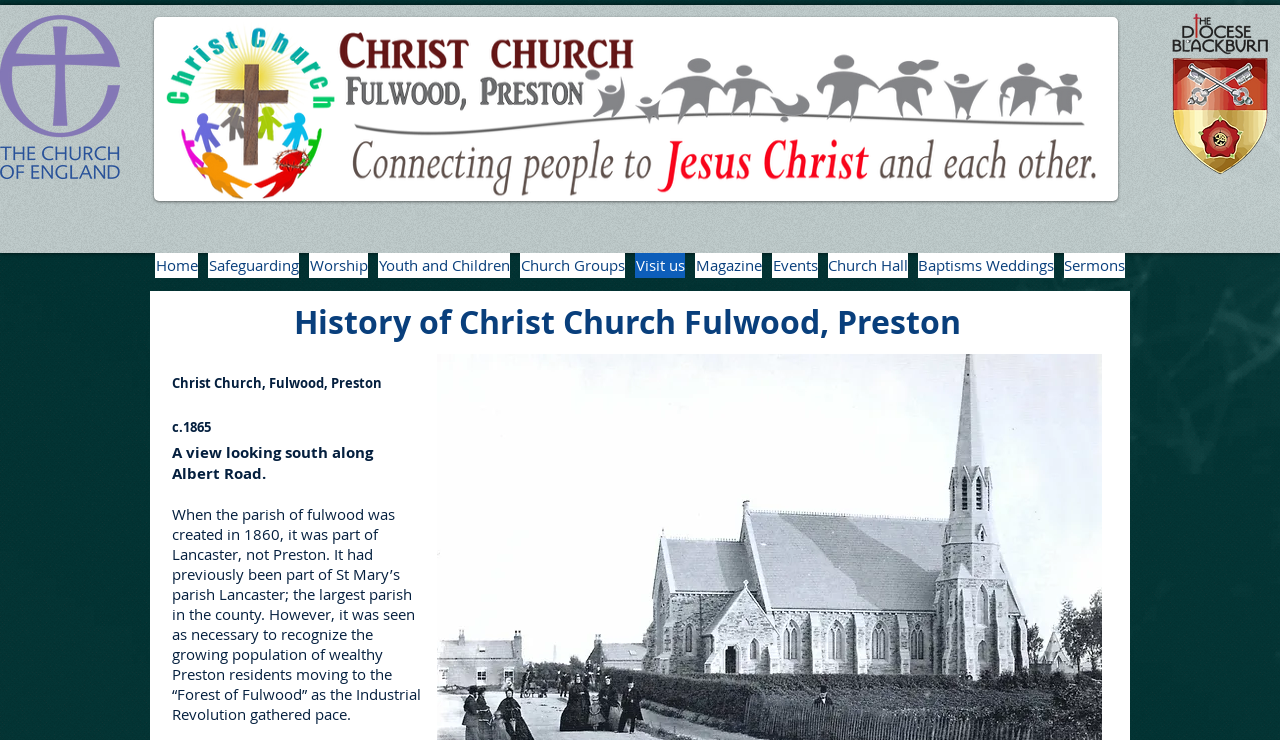Please determine the bounding box coordinates of the area that needs to be clicked to complete this task: 'Learn about the History of Christ Church Fulwood, Preston'. The coordinates must be four float numbers between 0 and 1, formatted as [left, top, right, bottom].

[0.23, 0.405, 0.772, 0.465]